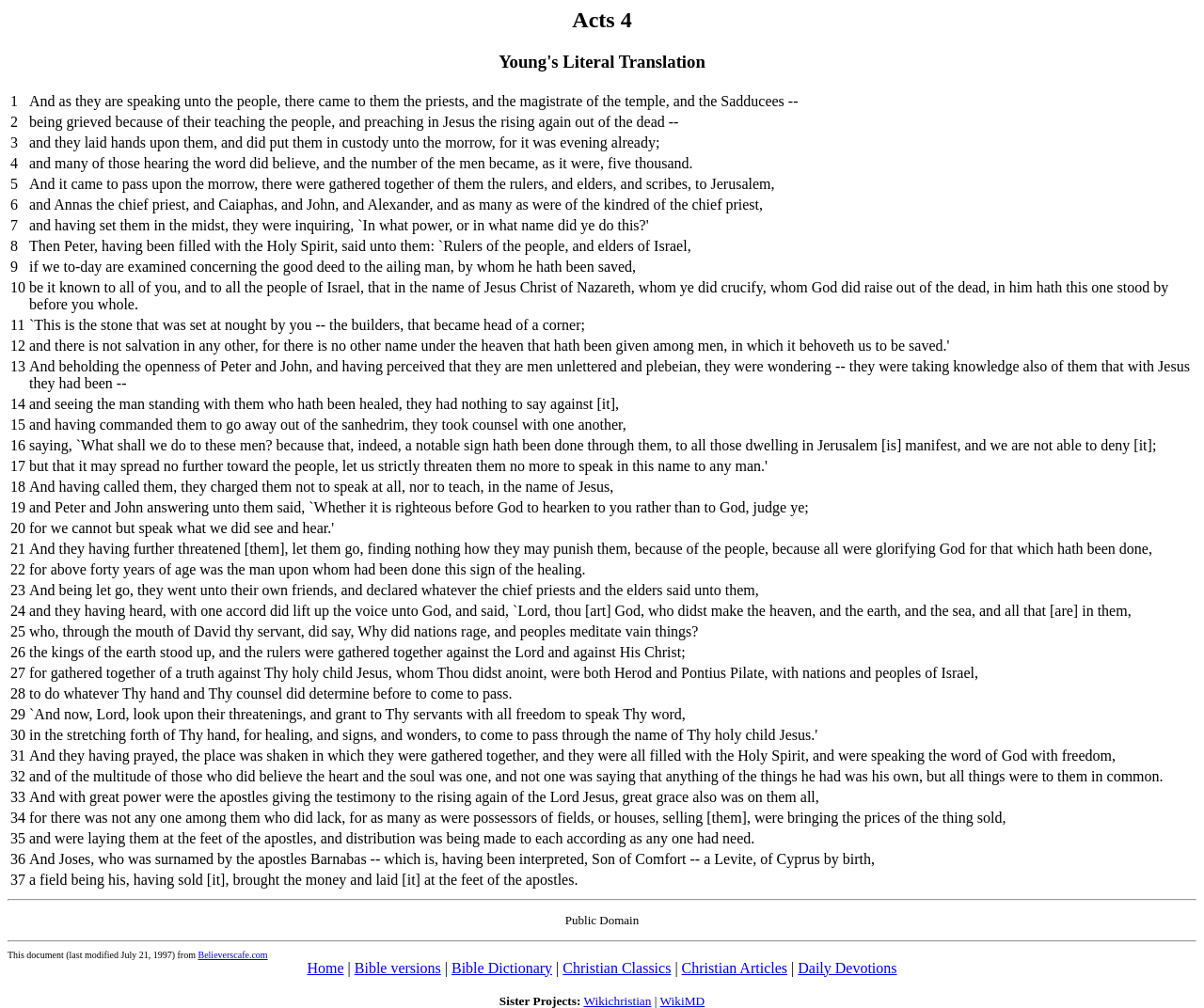What is the translation of the chapter?
Examine the screenshot and reply with a single word or phrase.

Young's Literal Translation